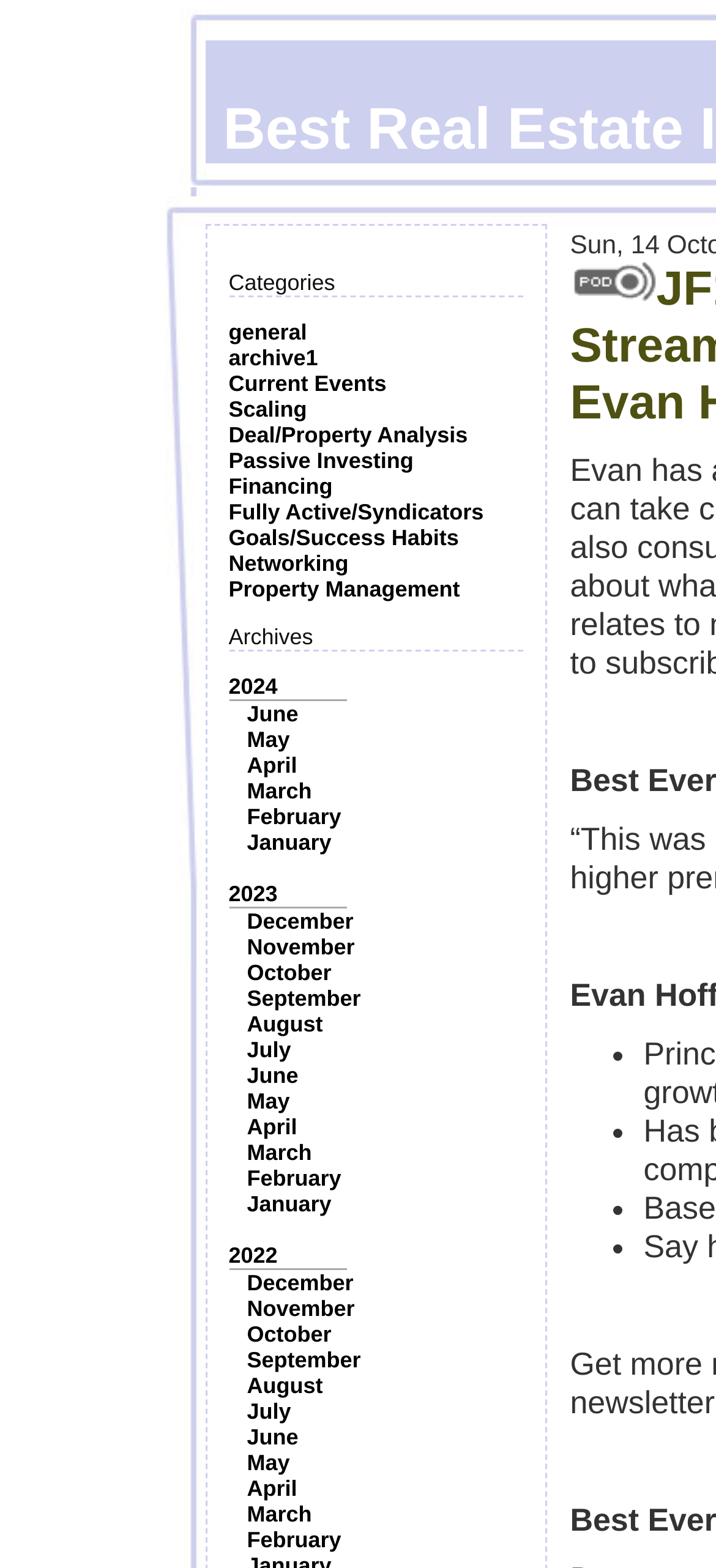Determine the bounding box coordinates for the UI element matching this description: "2022".

[0.319, 0.792, 0.388, 0.809]